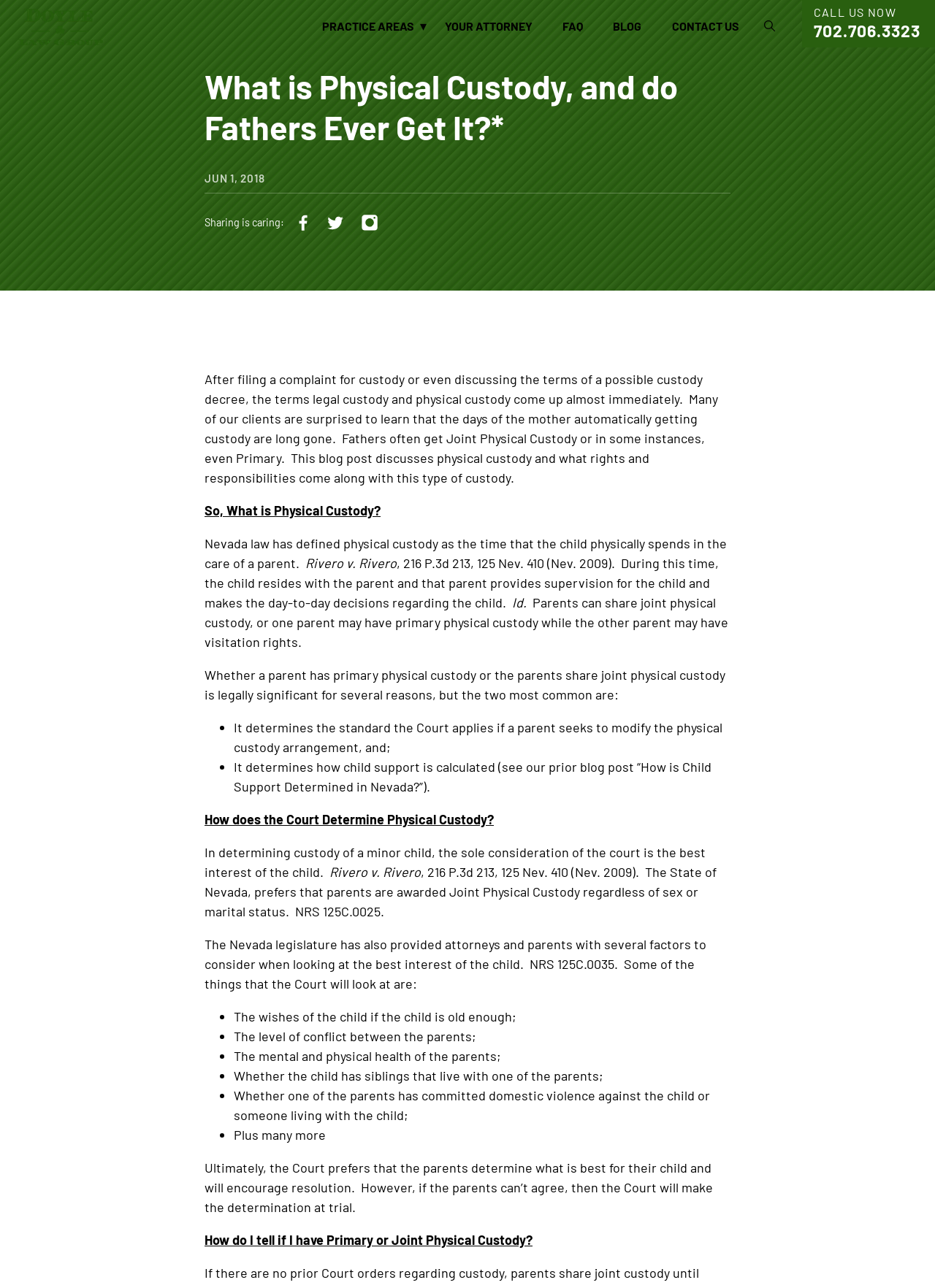Give a short answer to this question using one word or a phrase:
How does the Court determine physical custody?

Best interest of the child